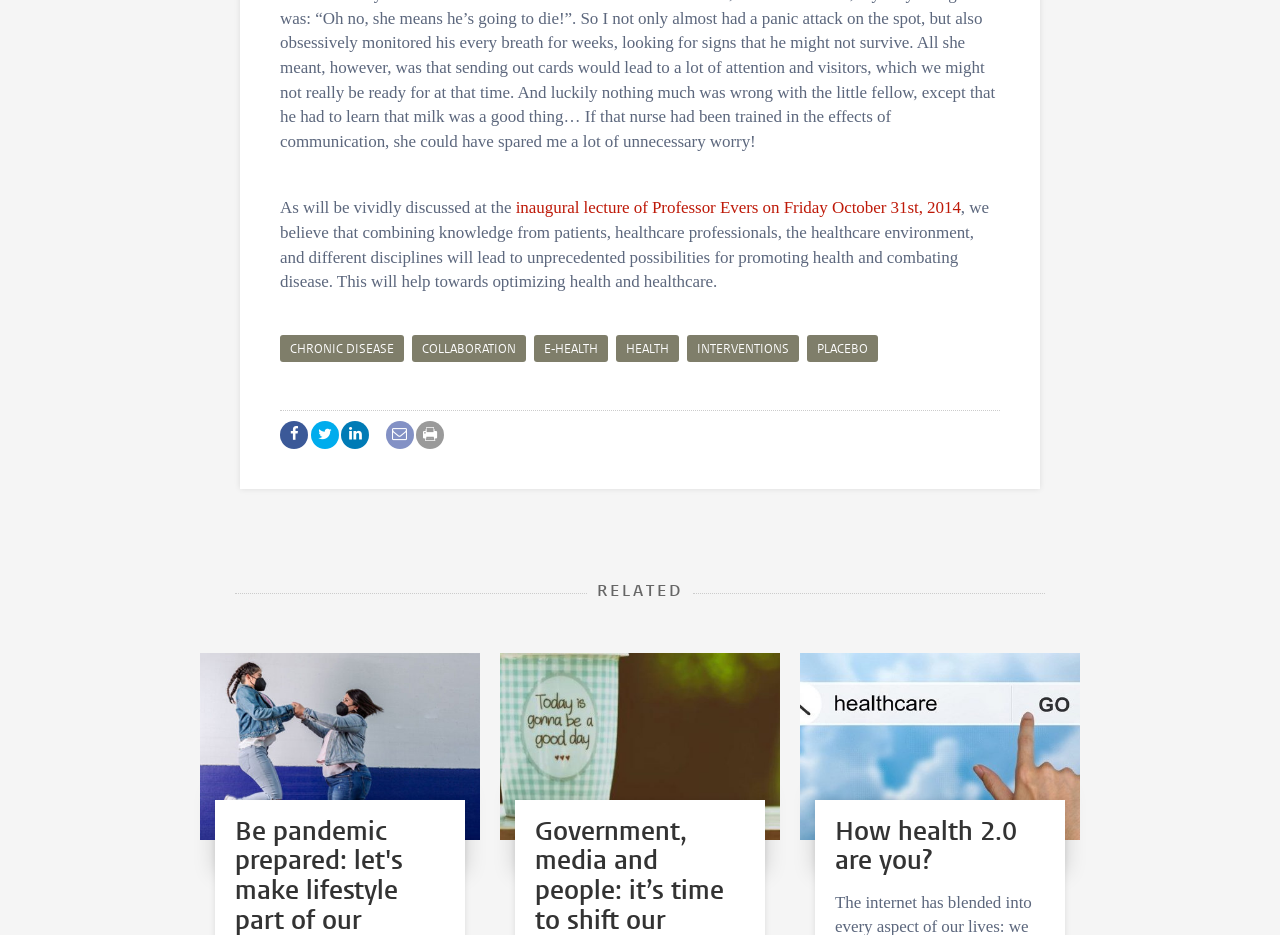Please identify the bounding box coordinates of the element's region that needs to be clicked to fulfill the following instruction: "Read the article about being pandemic prepared". The bounding box coordinates should consist of four float numbers between 0 and 1, i.e., [left, top, right, bottom].

[0.156, 0.791, 0.375, 0.803]